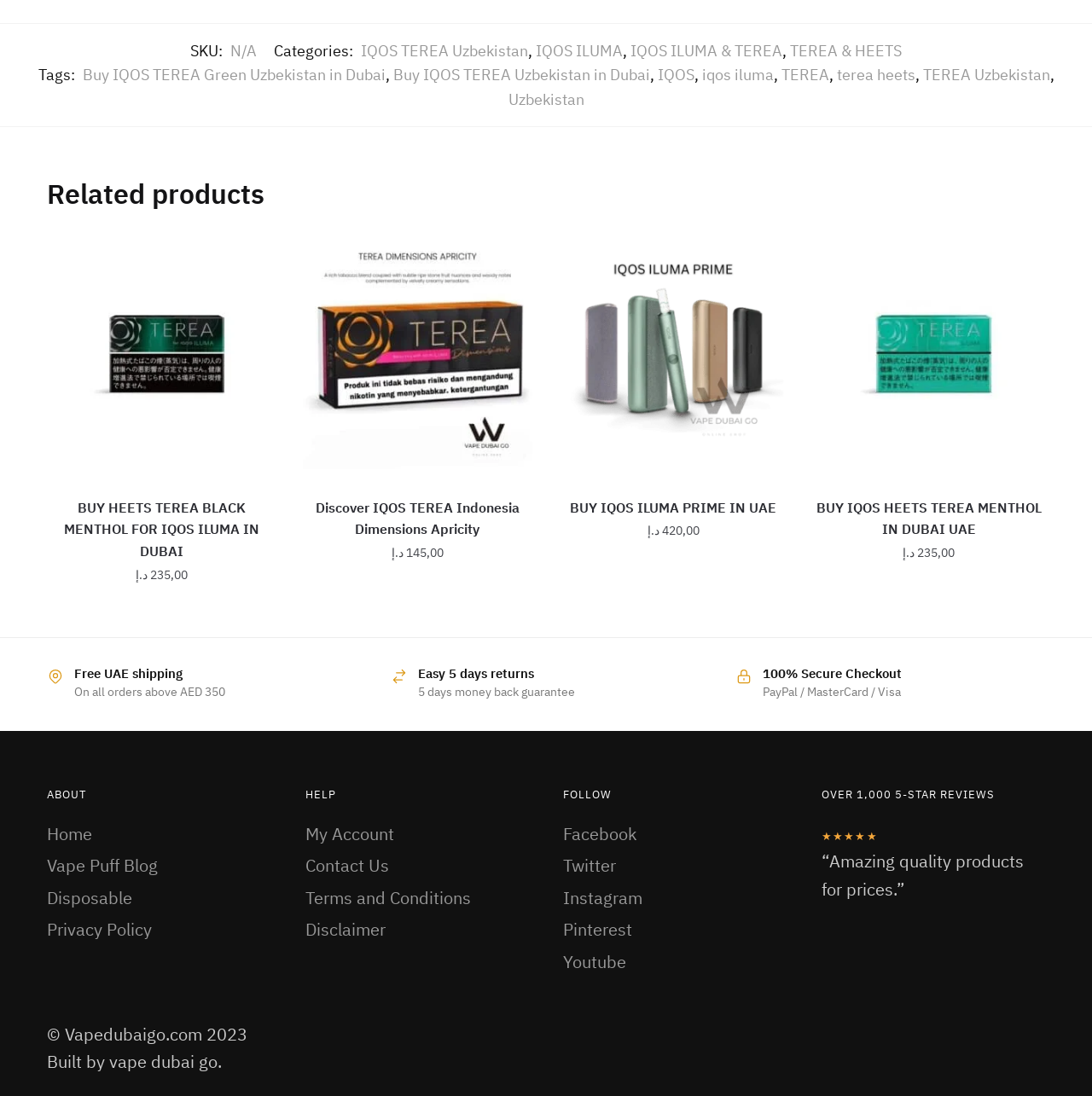Respond to the question below with a concise word or phrase:
How many products are listed under 'Related products'?

4